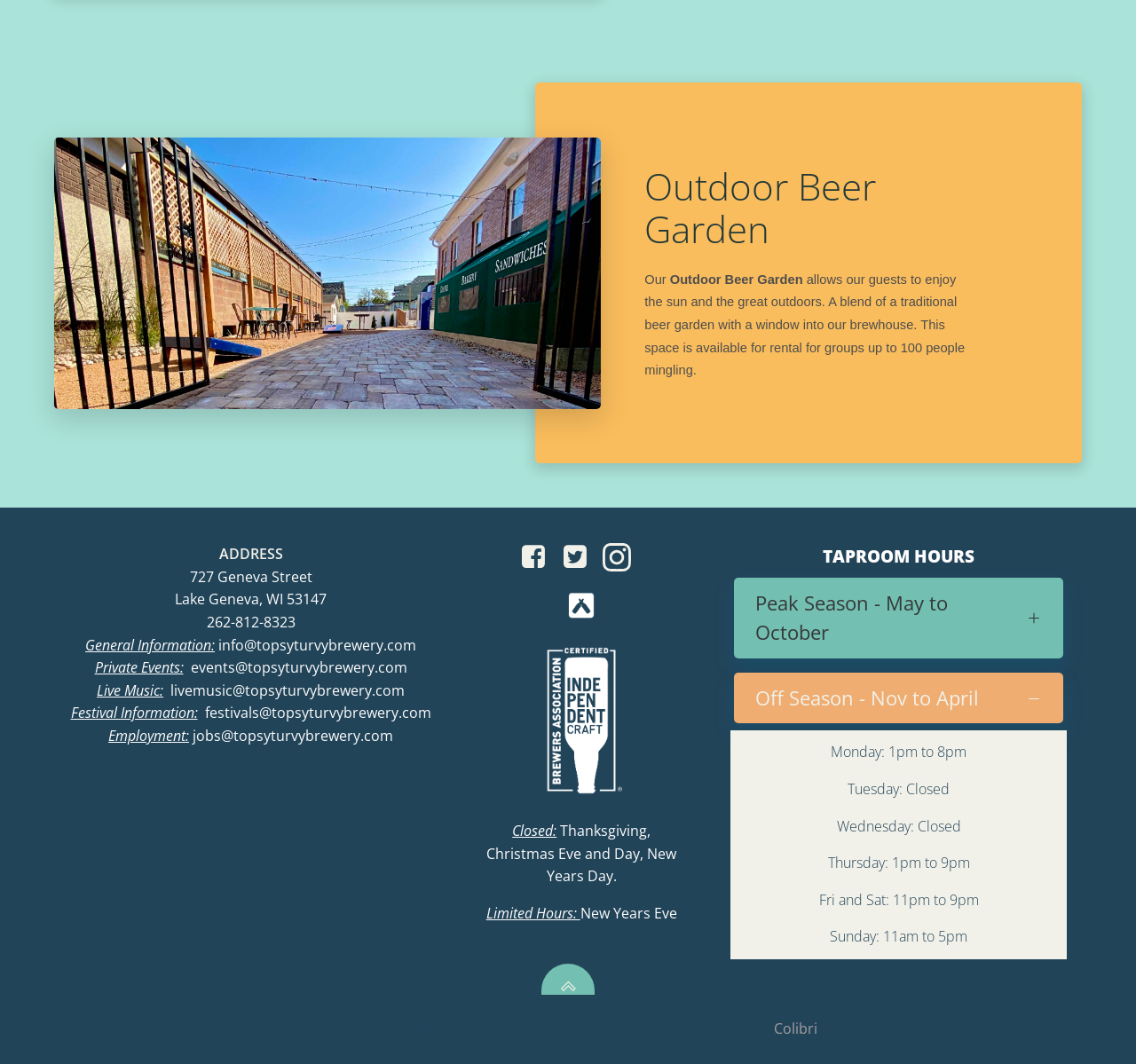Using the elements shown in the image, answer the question comprehensively: What is the address of the brewery?

I found the address of the brewery by looking at the text 'ADDRESS' and the corresponding static text elements below it, which provide the street address, city, state, and zip code.